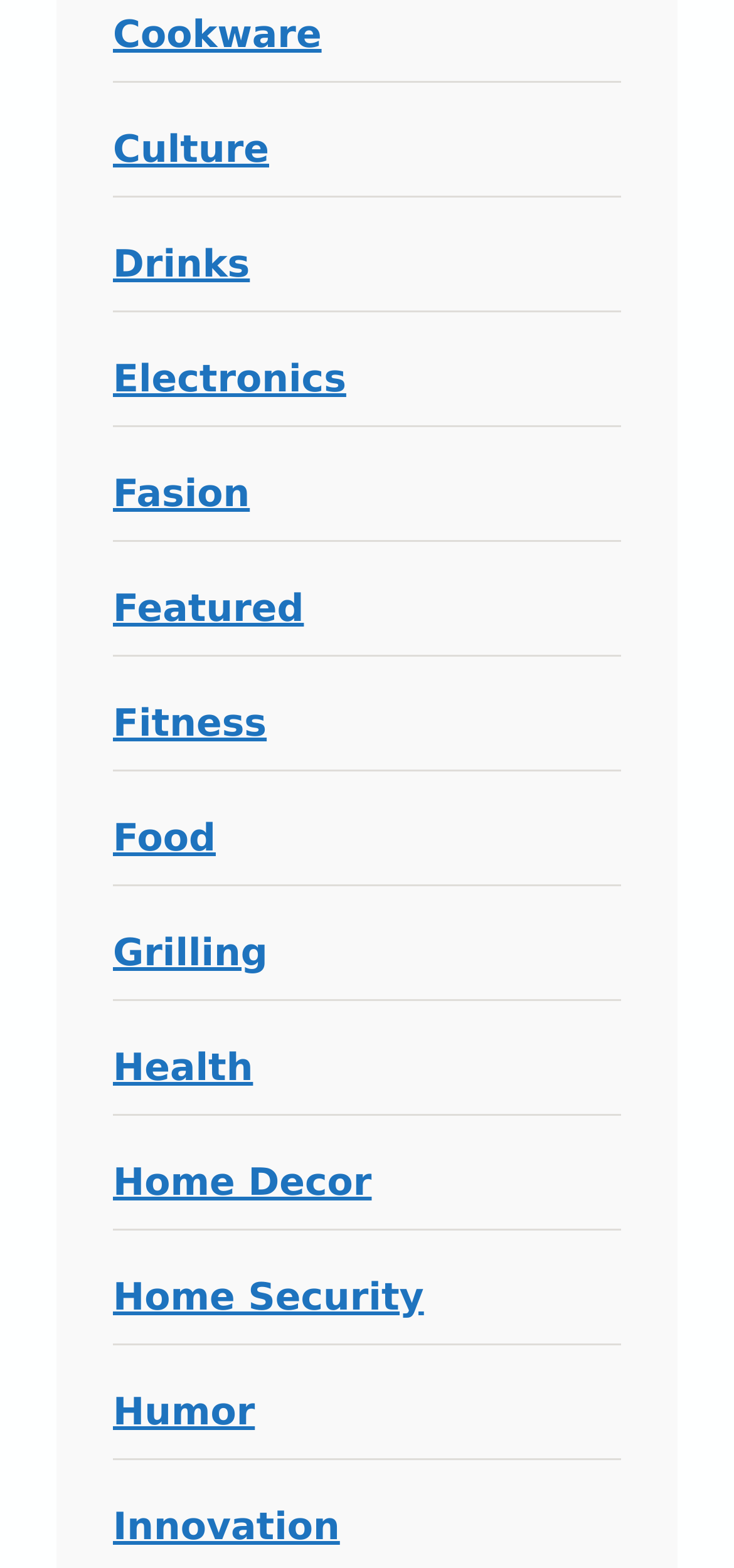Can you show the bounding box coordinates of the region to click on to complete the task described in the instruction: "Explore electronics"?

[0.154, 0.226, 0.472, 0.255]